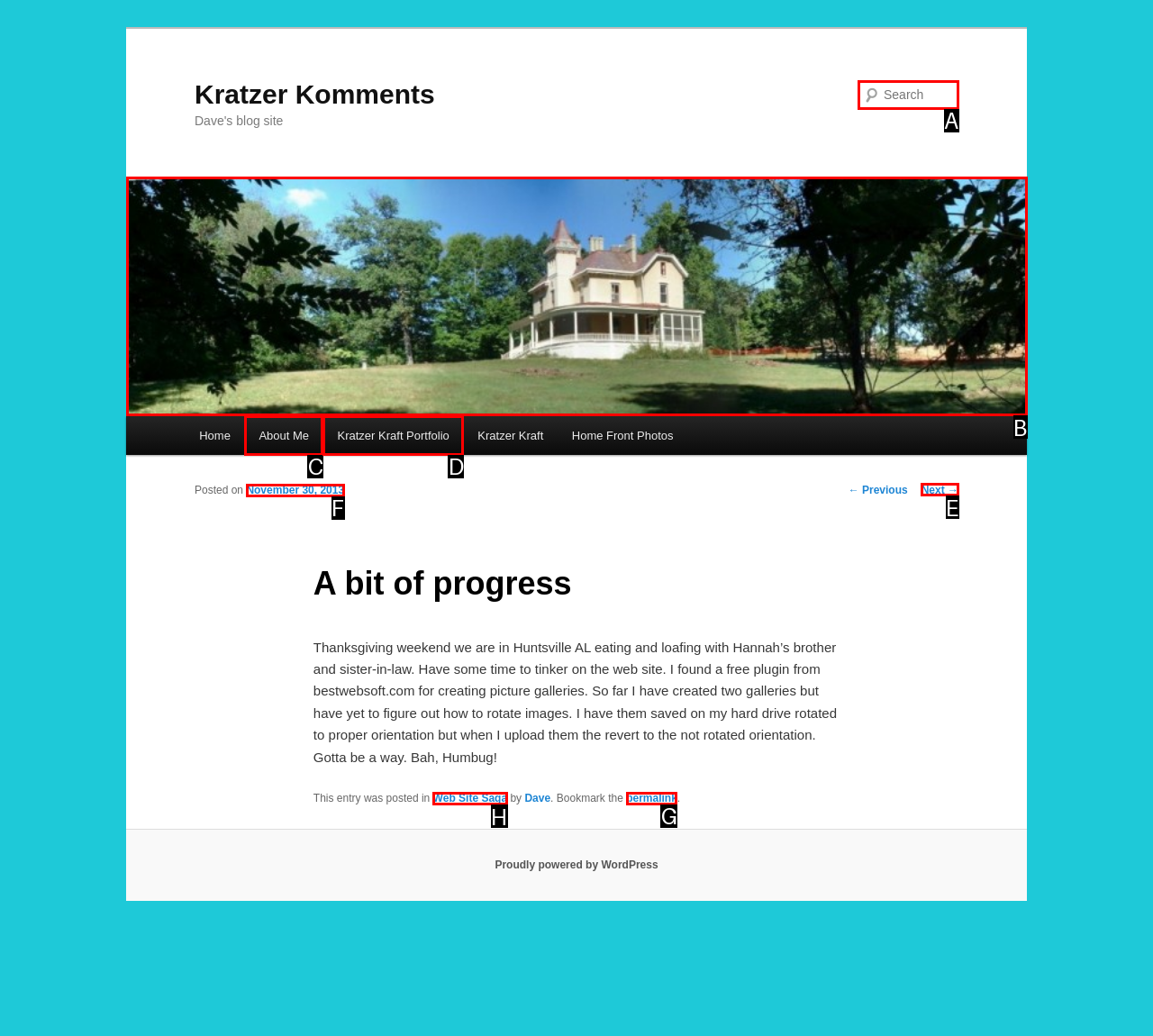Identify which lettered option to click to carry out the task: Read about Web Site Saga. Provide the letter as your answer.

H